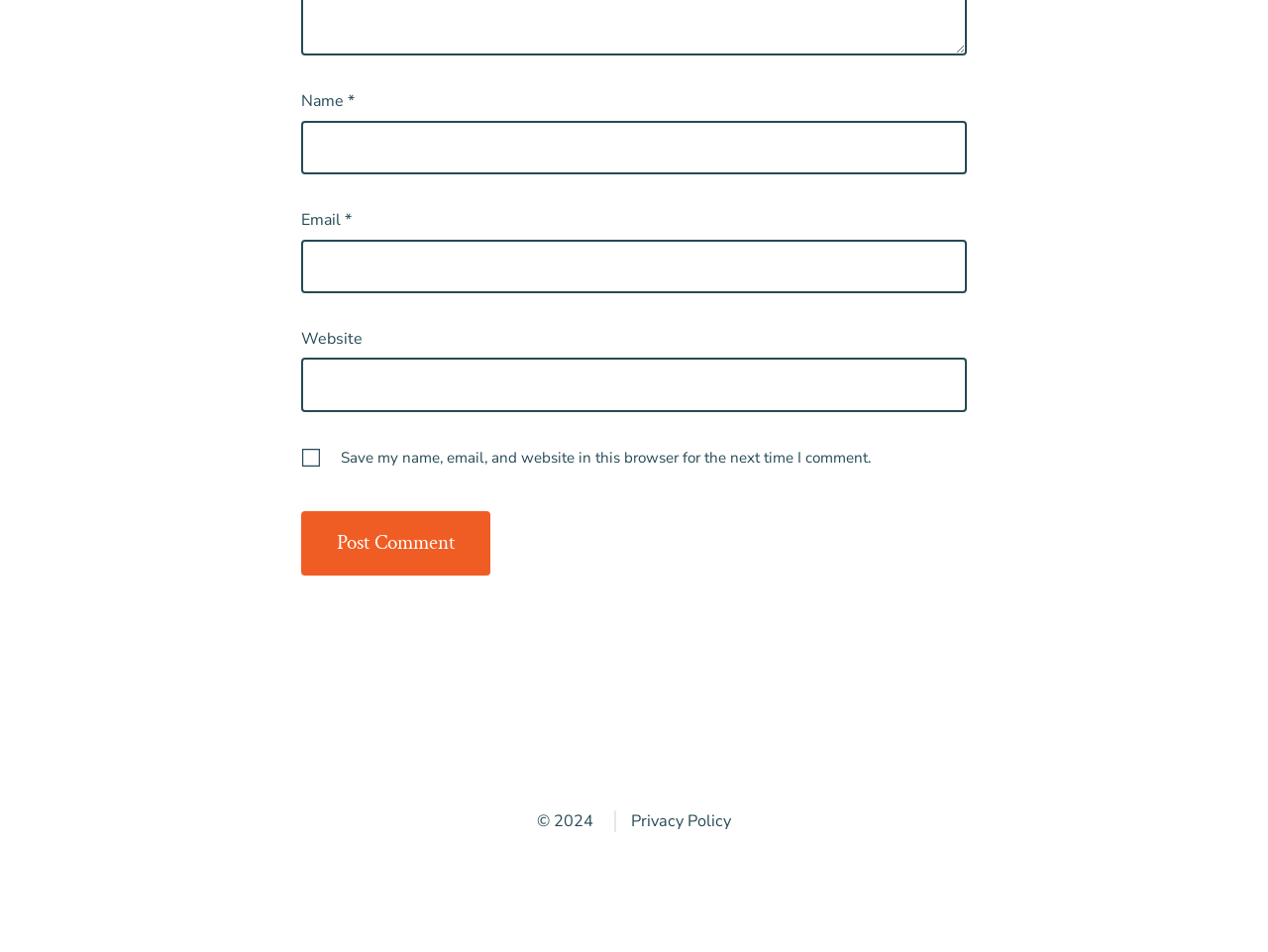What is the link at the bottom of the page related to?
Give a detailed response to the question by analyzing the screenshot.

The link at the bottom of the page is labeled 'Privacy Policy', which suggests that it leads to a page that outlines the website's policies and practices regarding user data and privacy.